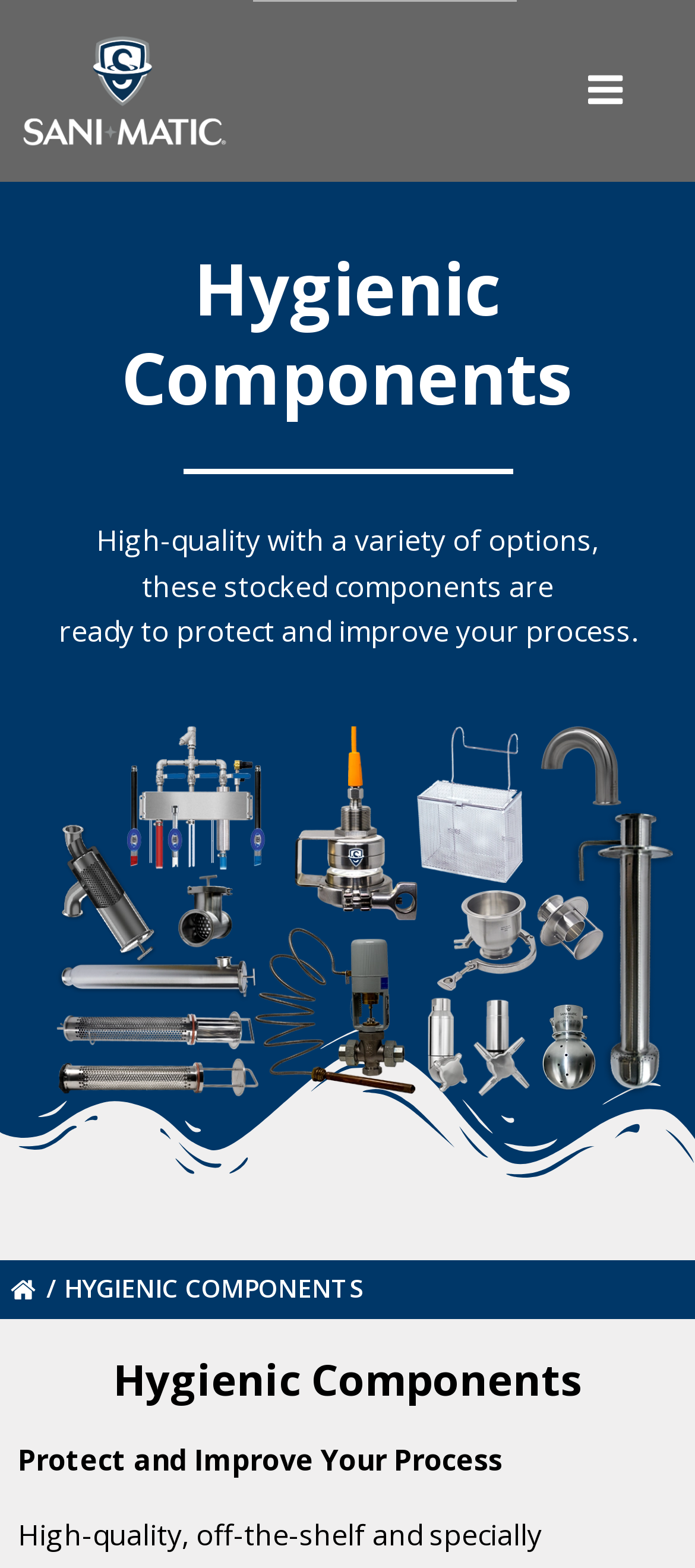Please answer the following question using a single word or phrase: 
What is the color of the background?

White